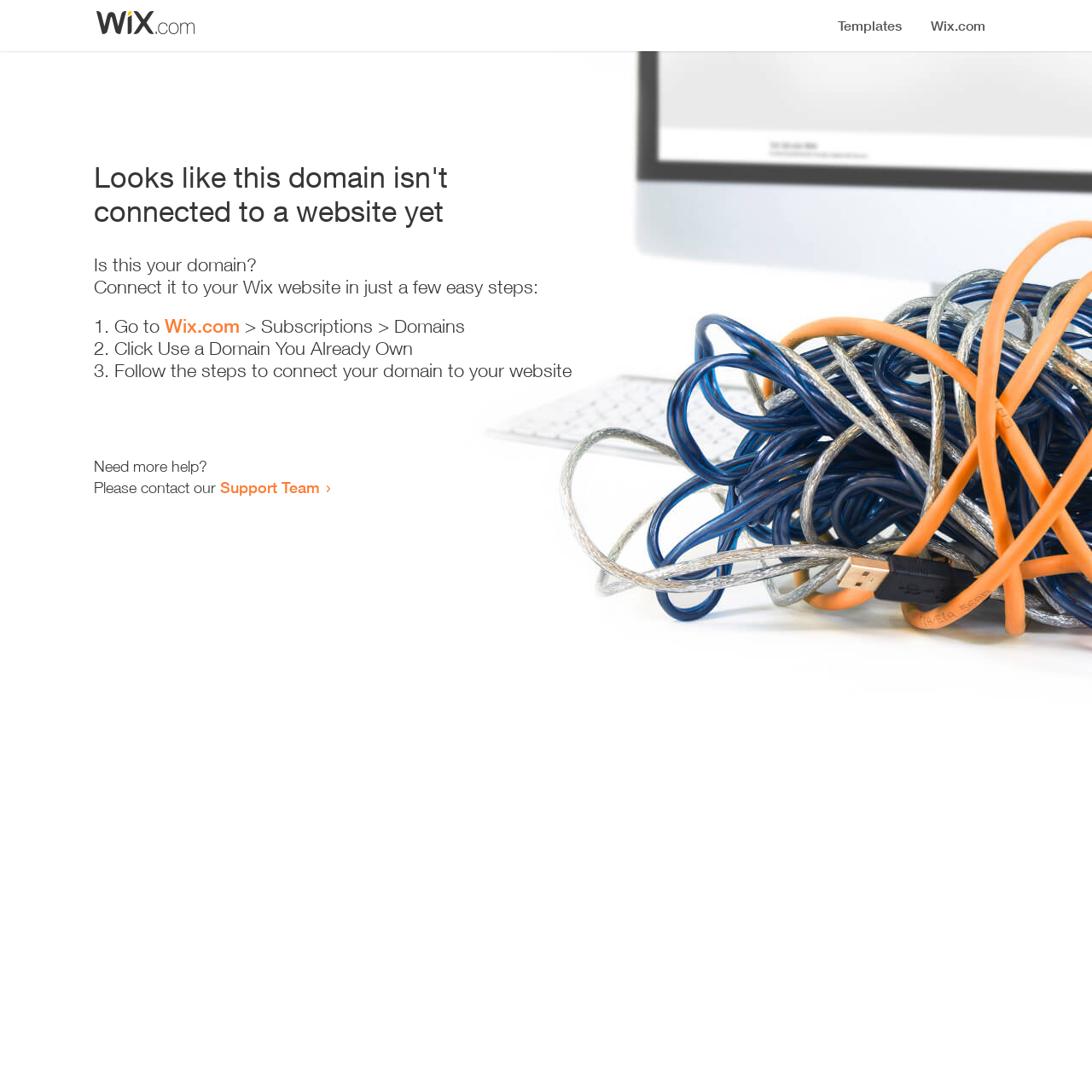Use a single word or phrase to answer the question:
Where to get more help?

Support Team